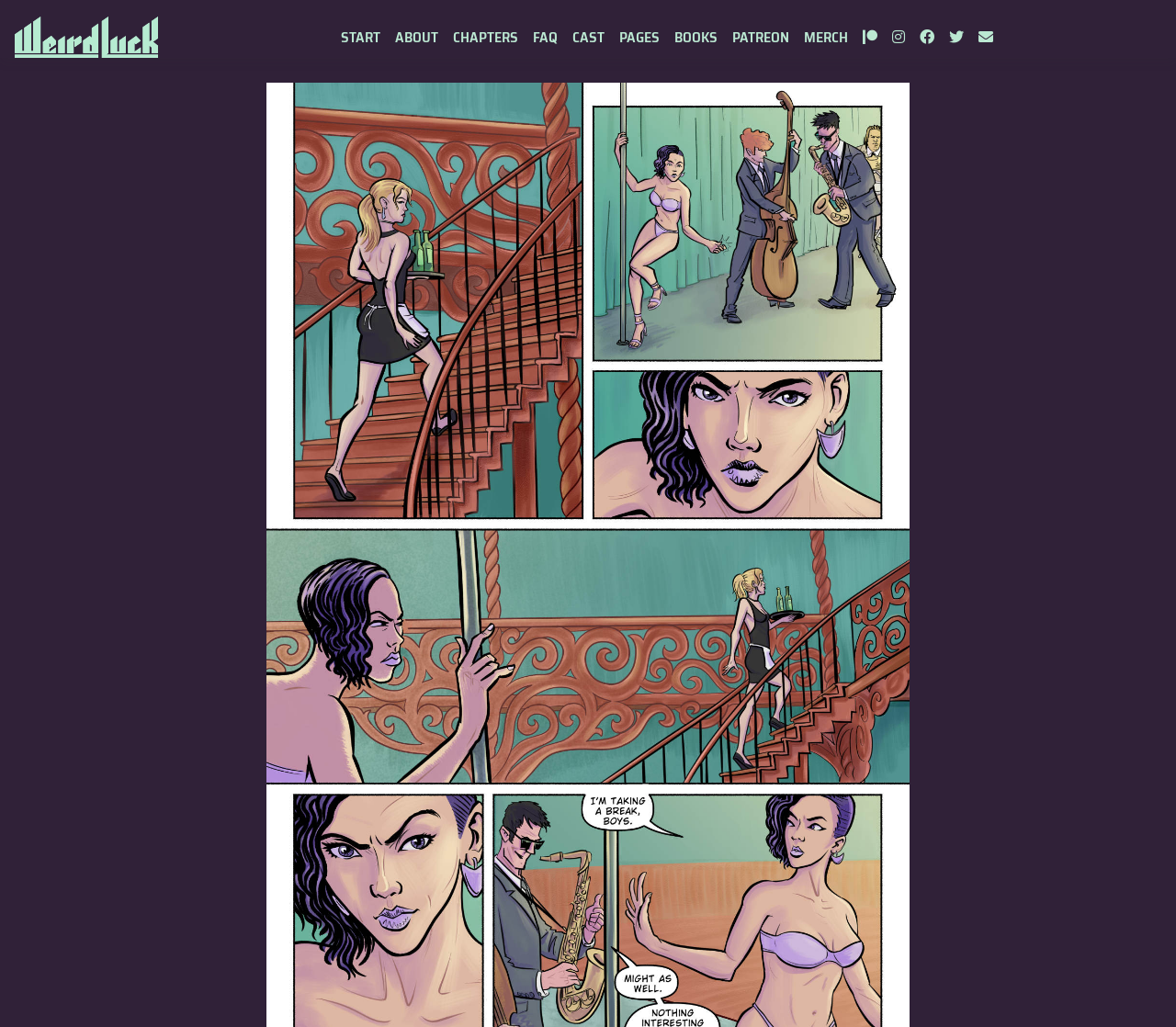Please identify the bounding box coordinates of the area I need to click to accomplish the following instruction: "Go to the CHAPTERS section".

[0.379, 0.017, 0.447, 0.056]